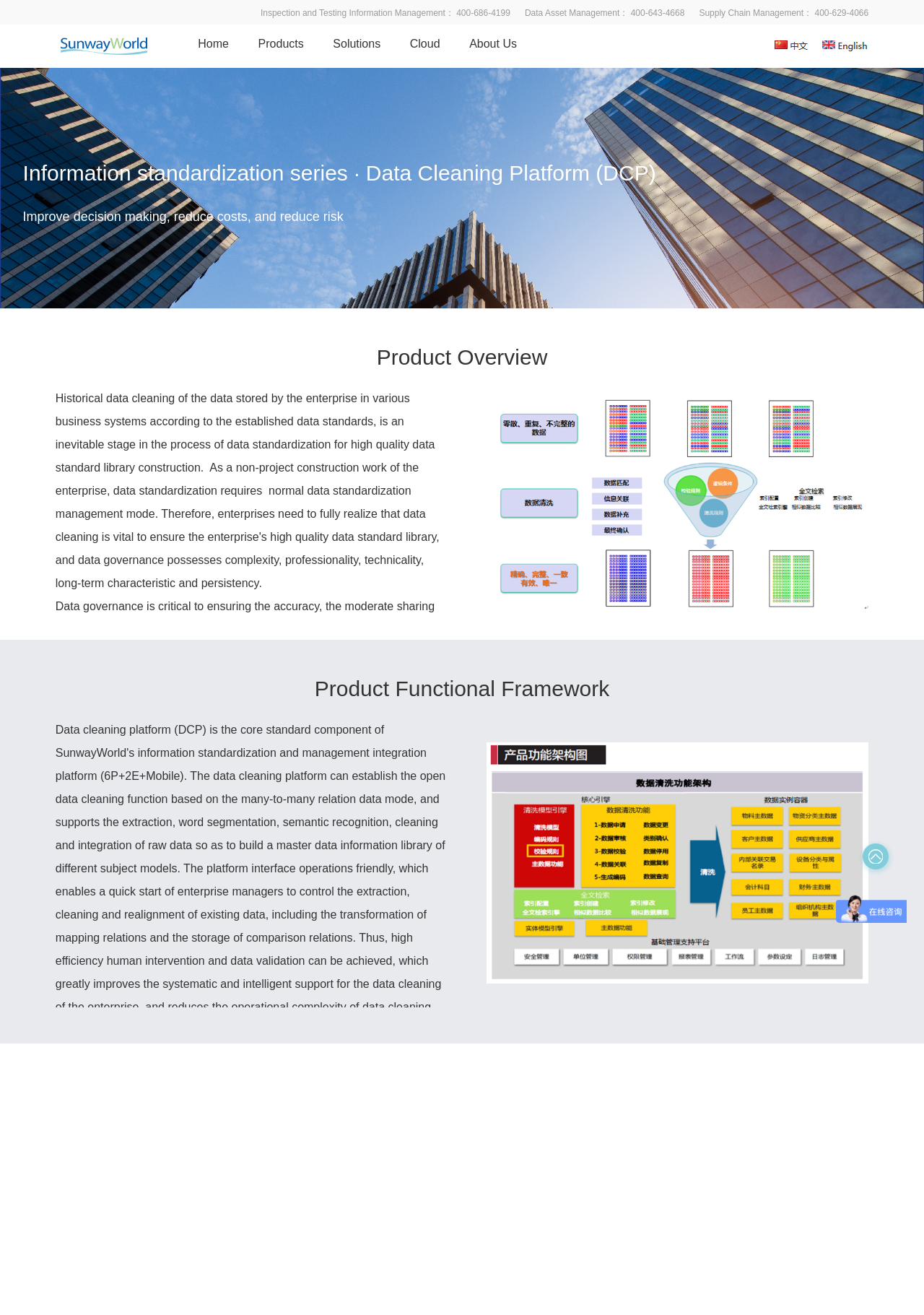What is the purpose of data governance?
Please give a detailed answer to the question using the information shown in the image.

I found the purpose of data governance by reading the StaticText element with the text 'Data governance is critical to ensuring the accuracy, the moderate sharing and the protection of data...'.